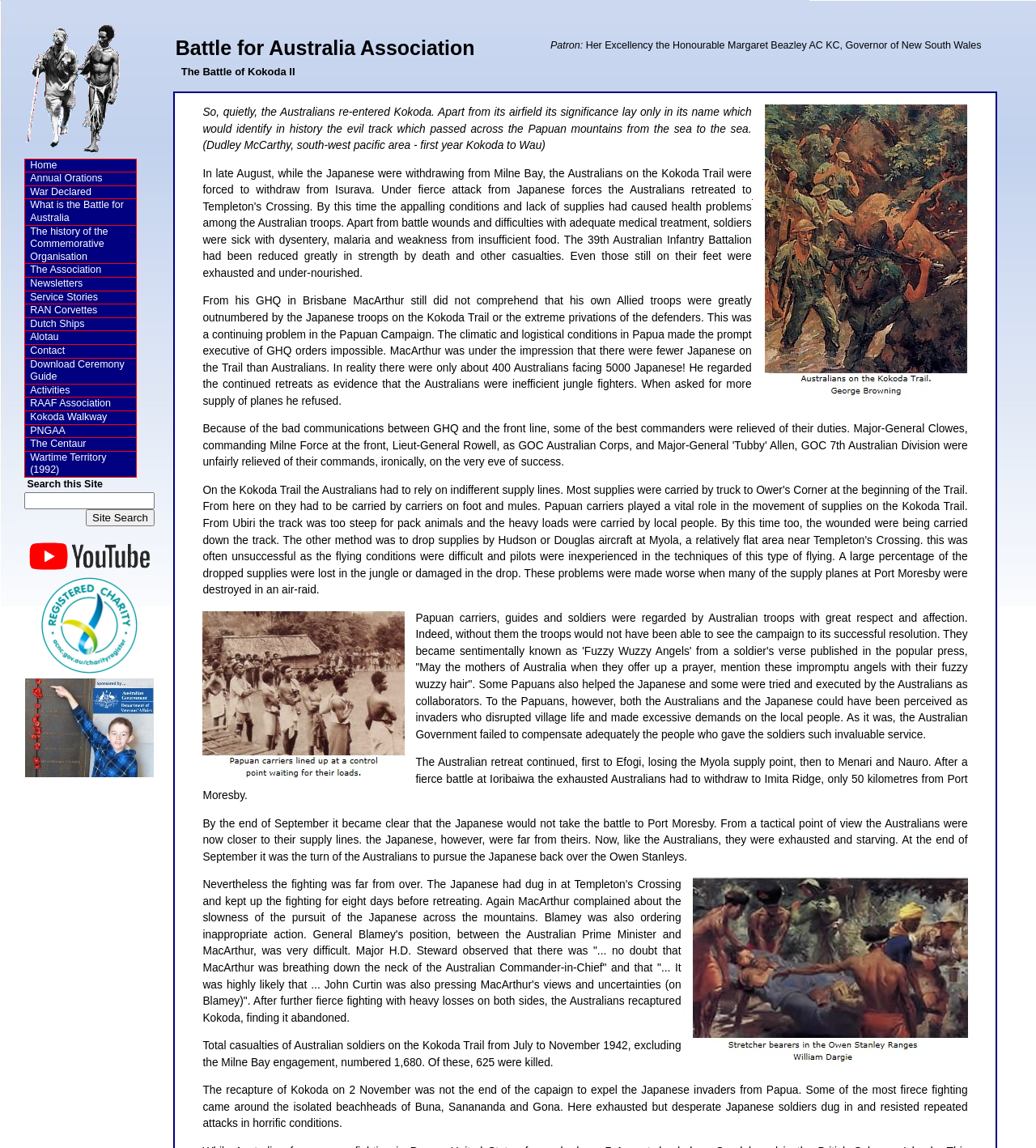Locate the bounding box of the user interface element based on this description: "parent_node: Home".

[0.023, 0.126, 0.119, 0.136]